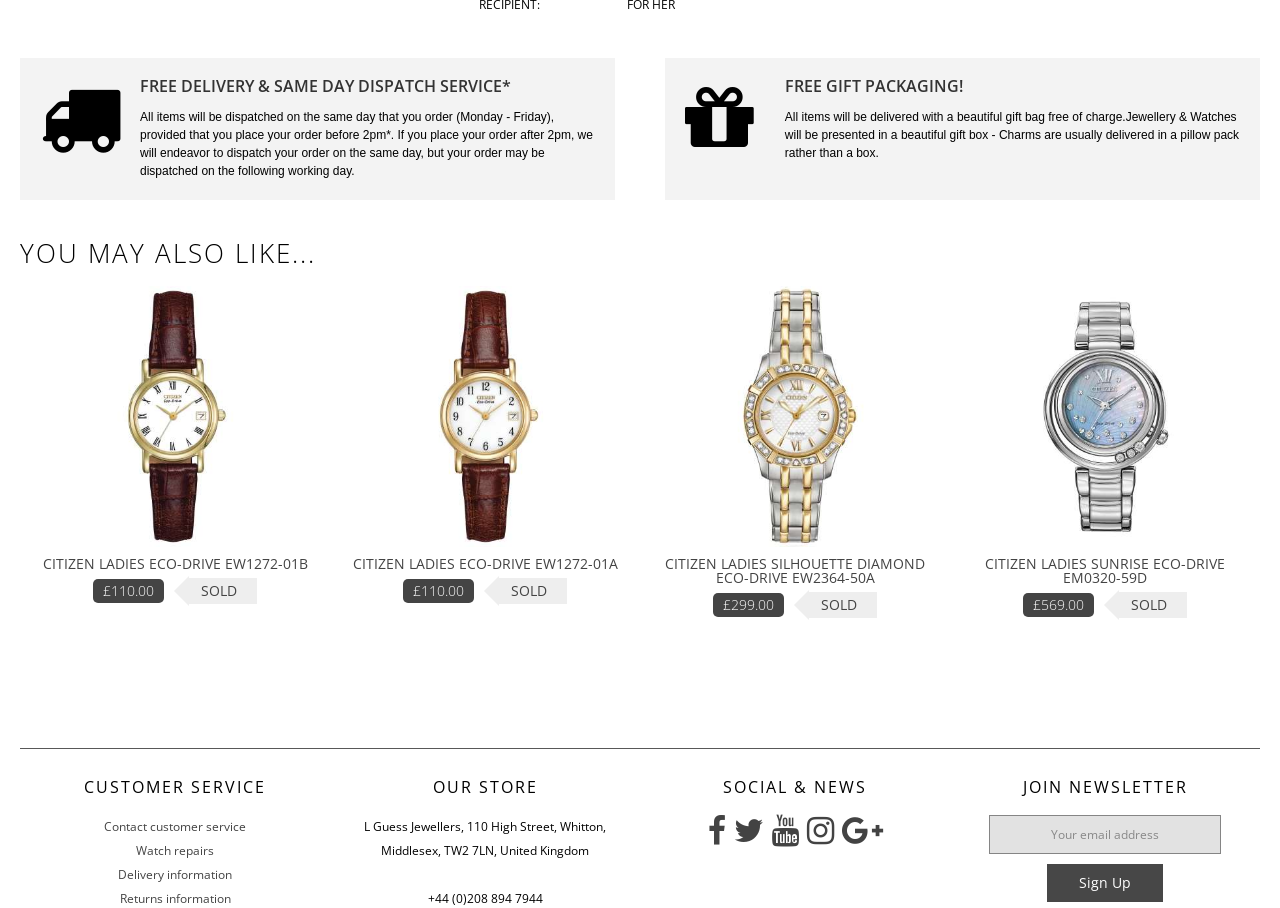What is the free service provided for all items?
Your answer should be a single word or phrase derived from the screenshot.

FREE DELIVERY & SAME DAY DISPATCH